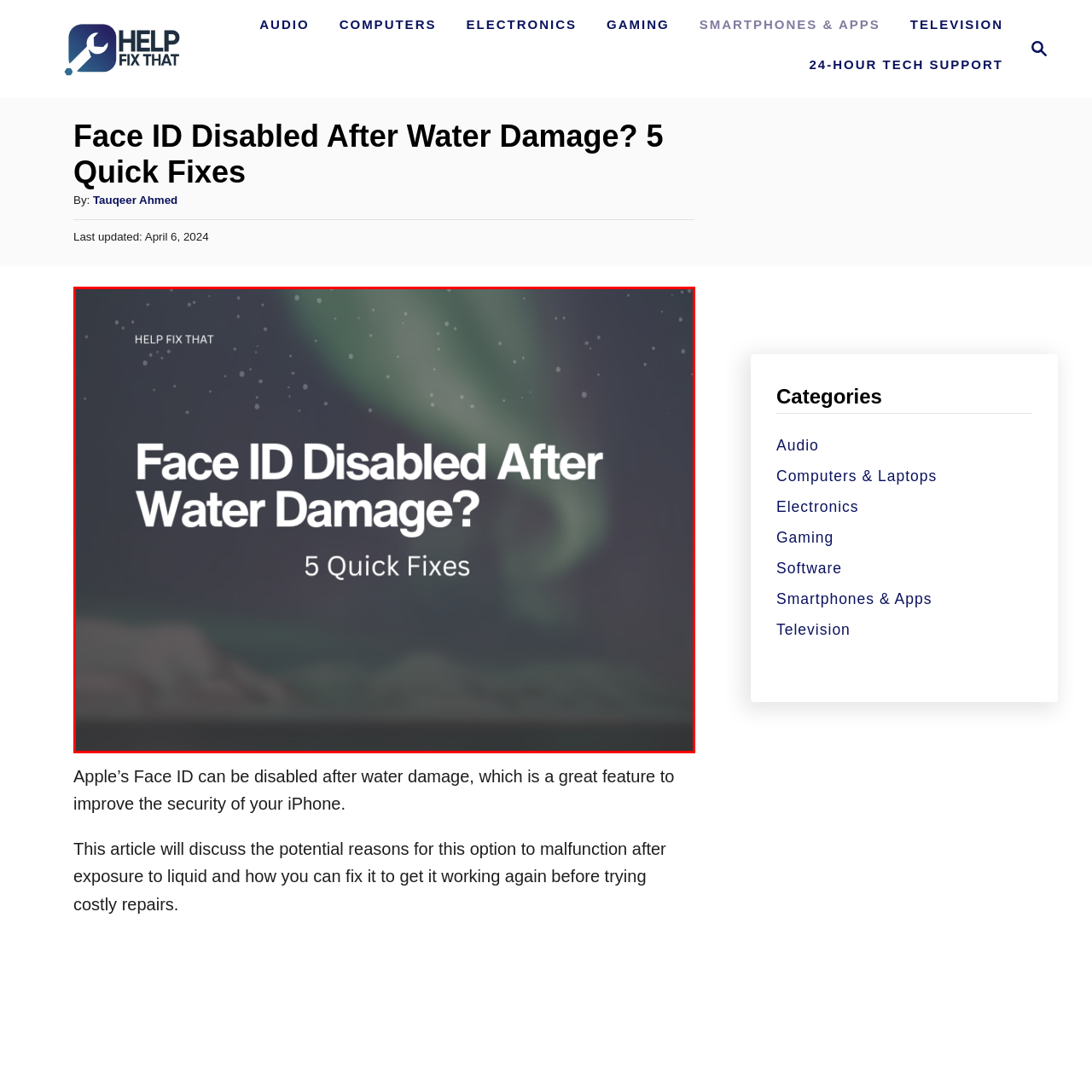What is the purpose of the phrase 'HELP FIX THAT'?
View the image encased in the red bounding box and respond with a detailed answer informed by the visual information.

The phrase 'HELP FIX THAT' is prominently displayed at the top left of the image, indicating the article's focus on providing assistance to the reader, which is to help fix the issue of Face ID being disabled after water damage.